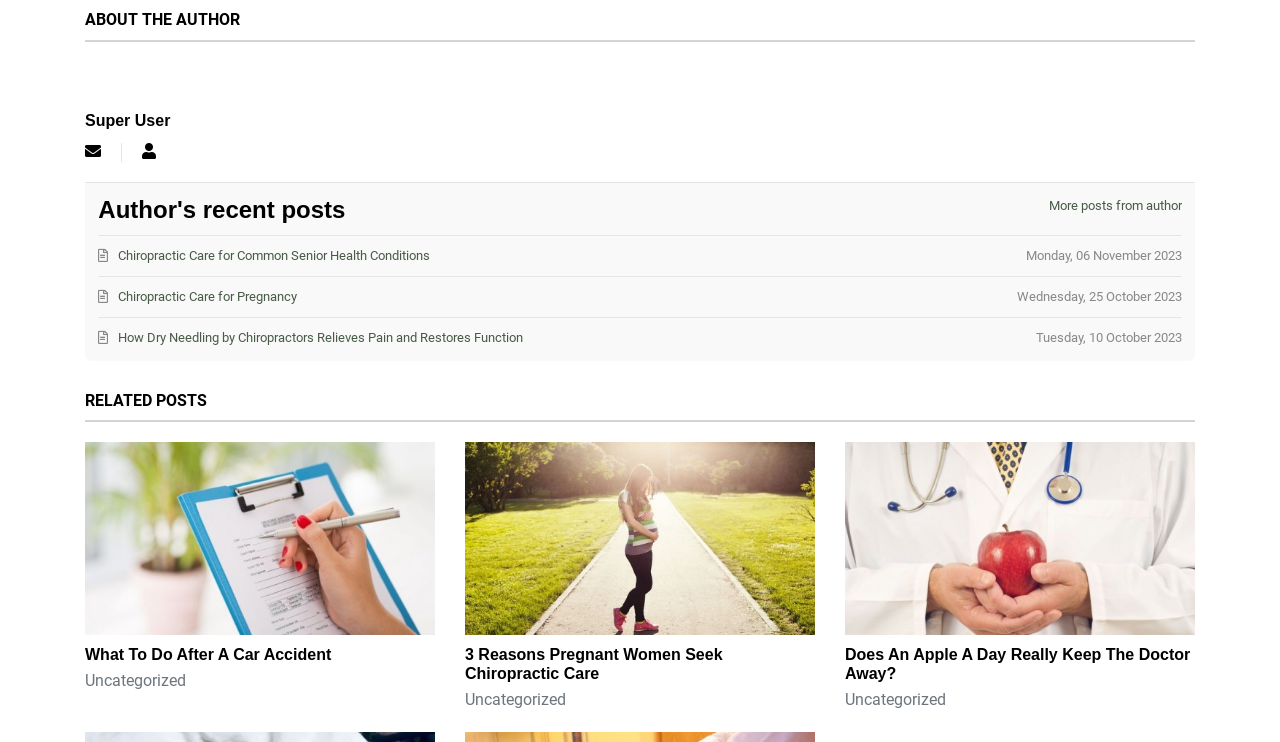Locate the bounding box coordinates of the item that should be clicked to fulfill the instruction: "Subscribe to updates from author".

[0.066, 0.195, 0.079, 0.215]